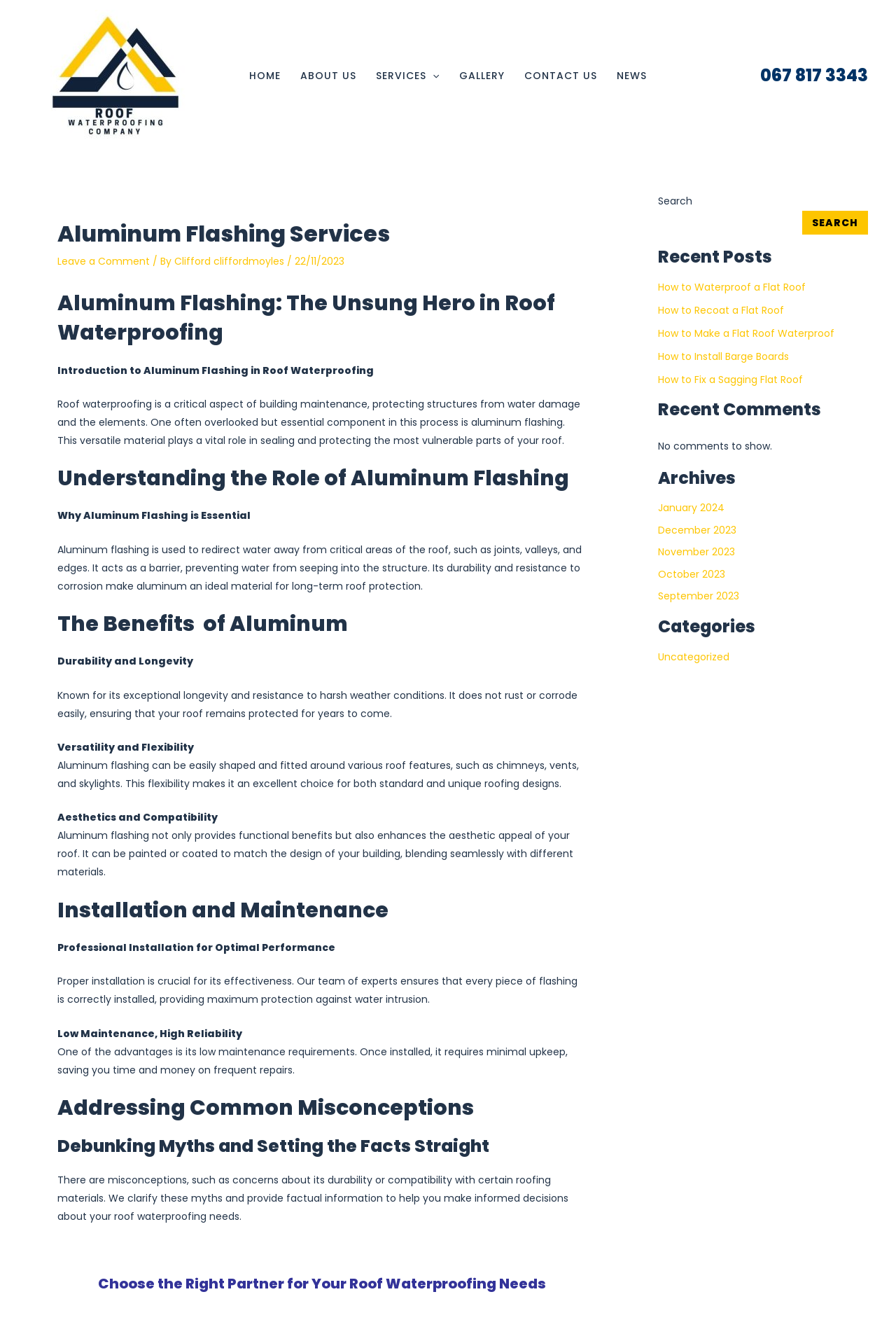Select the bounding box coordinates of the element I need to click to carry out the following instruction: "Search for something".

[0.734, 0.158, 0.888, 0.176]